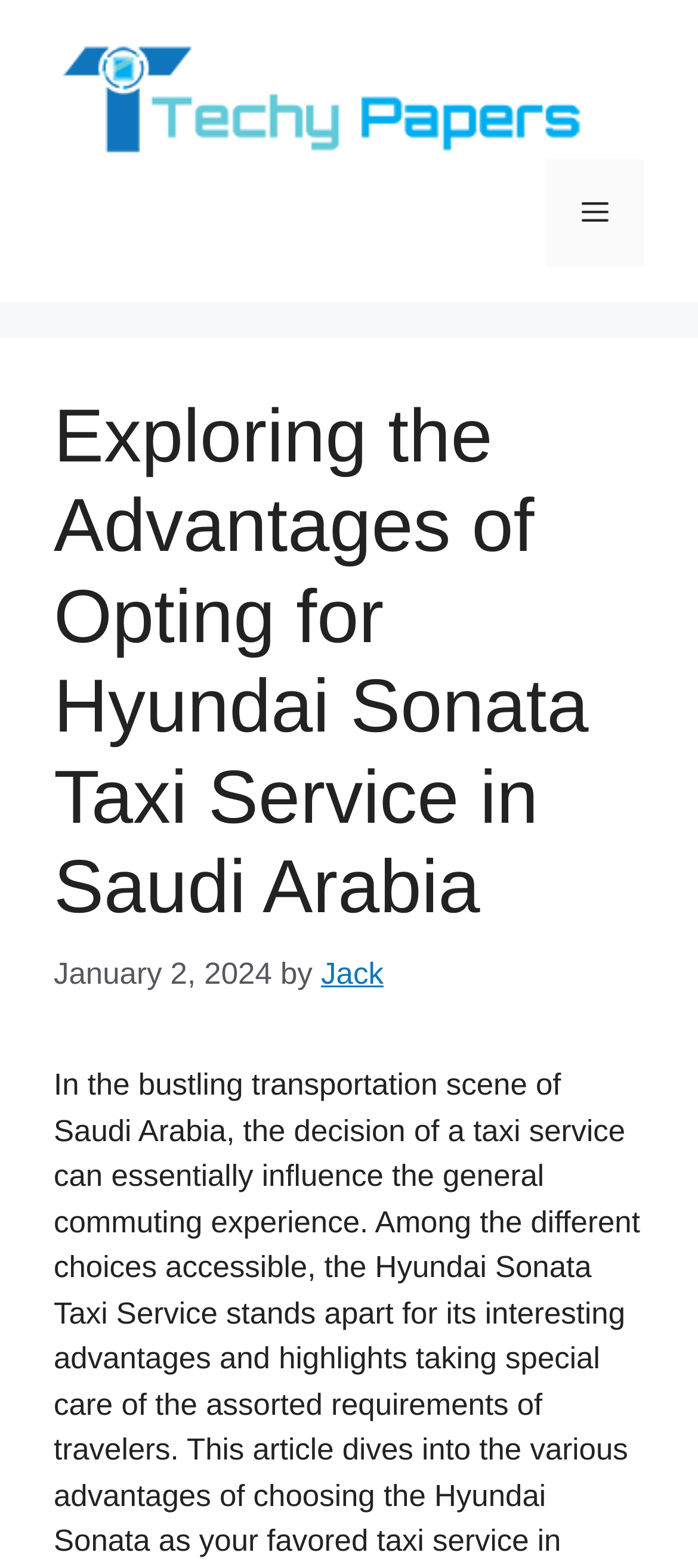What is the type of the top element?
Answer briefly with a single word or phrase based on the image.

Banner